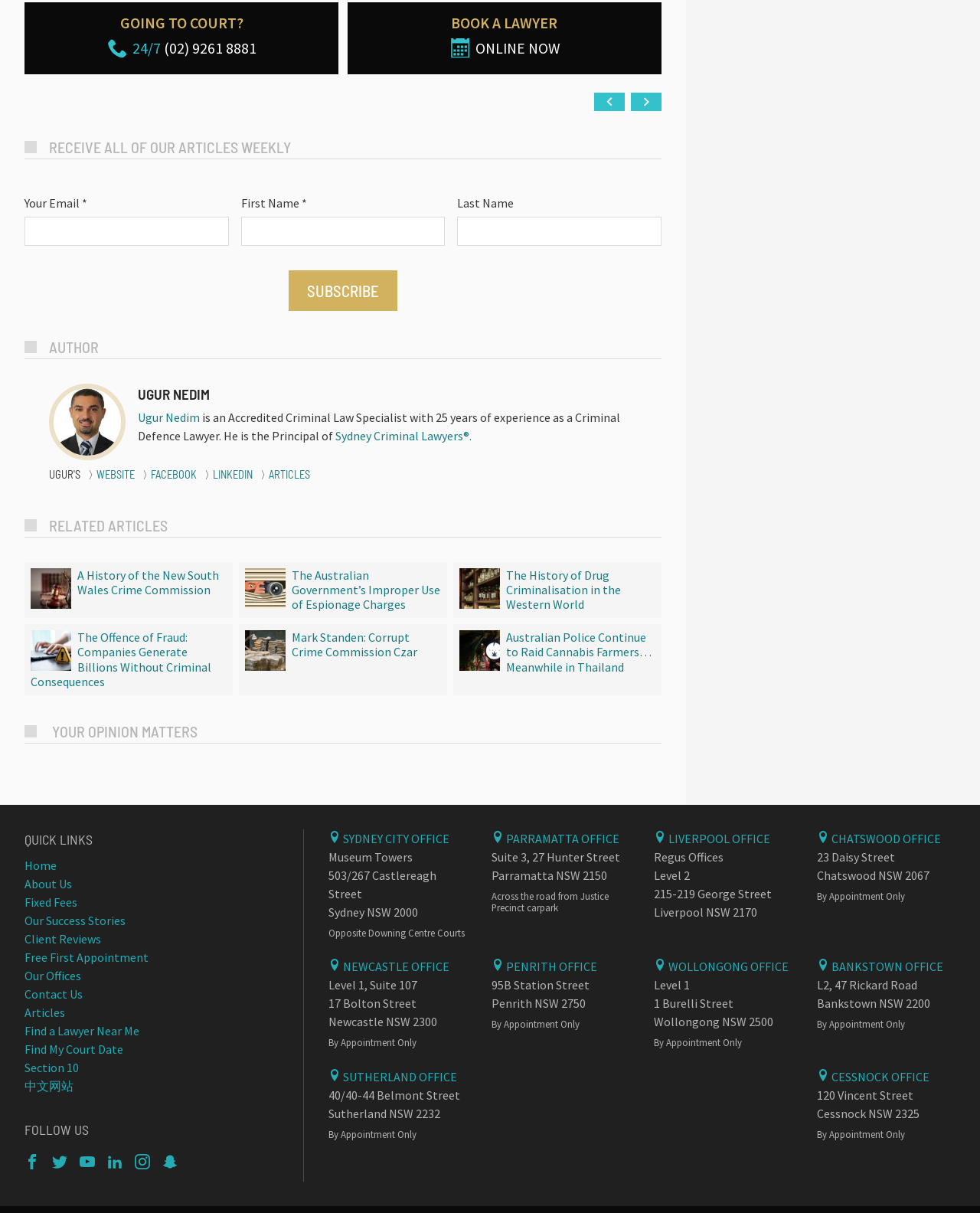Can you provide the bounding box coordinates for the element that should be clicked to implement the instruction: "Book a lawyer online now"?

[0.354, 0.012, 0.675, 0.051]